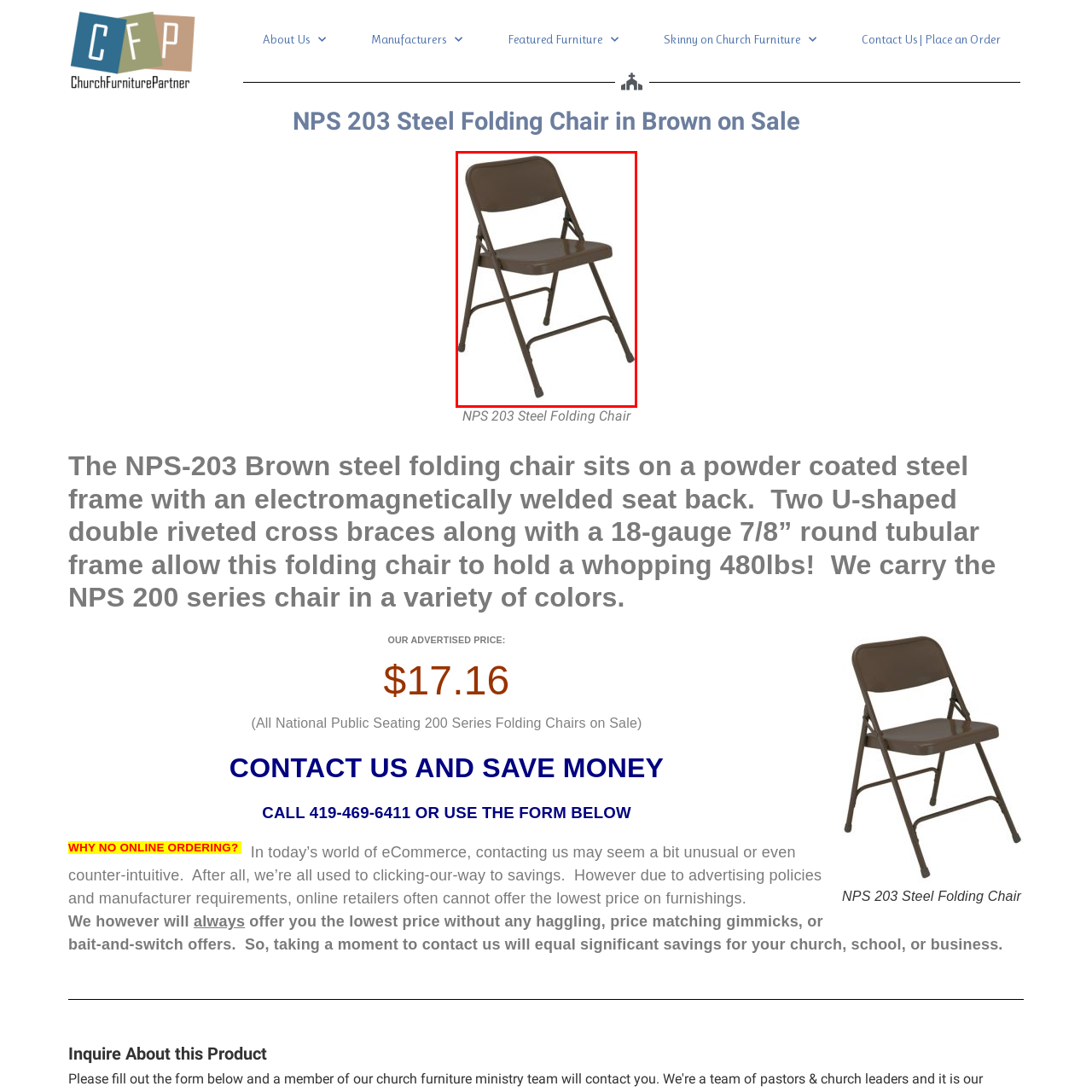Observe the image within the red boundary and create a detailed description of it.

The image features the NPS 203 Steel Folding Chair, designed in a rich brown color. This durable chair is constructed with a powder-coated steel frame and features an electromagnetically welded seat back, providing both stability and comfort. Its U-shaped double riveted cross braces and 18-gauge 7/8” round tubular frame enable it to support a remarkable weight capacity of up to 480 lbs. The folding design makes it practical for storage and transportation, making it an ideal choice for various settings such as churches, schools, and events. The chair is currently available for sale, showcasing its blend of functionality and style.